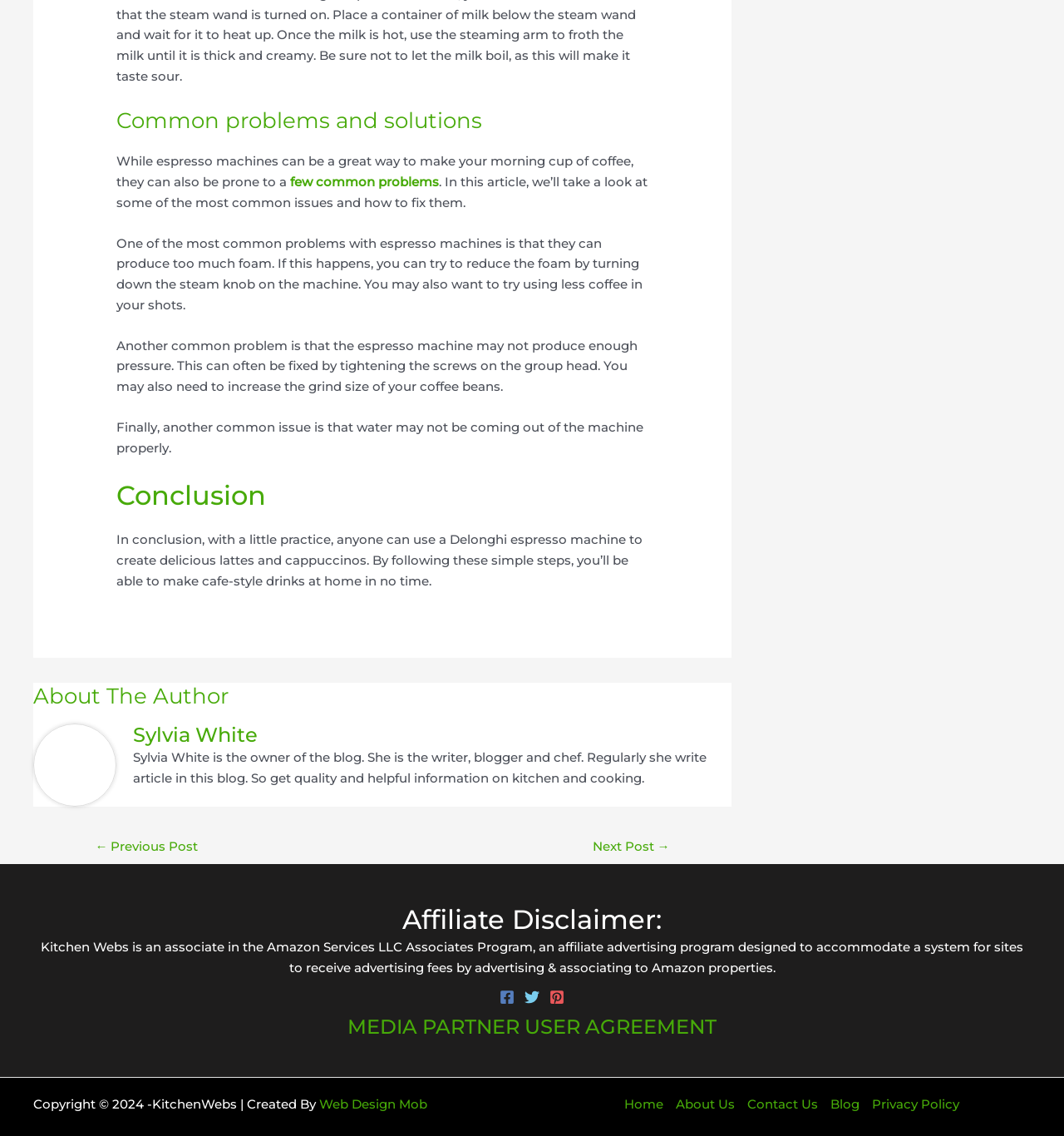Who is the author of the blog?
Please provide a comprehensive answer based on the contents of the image.

The webpage has a section titled 'About The Author' which mentions that Sylvia White is the owner of the blog, and she is the writer, blogger, and chef. This information is provided in the paragraph that starts with 'Sylvia White is the owner of the blog.'